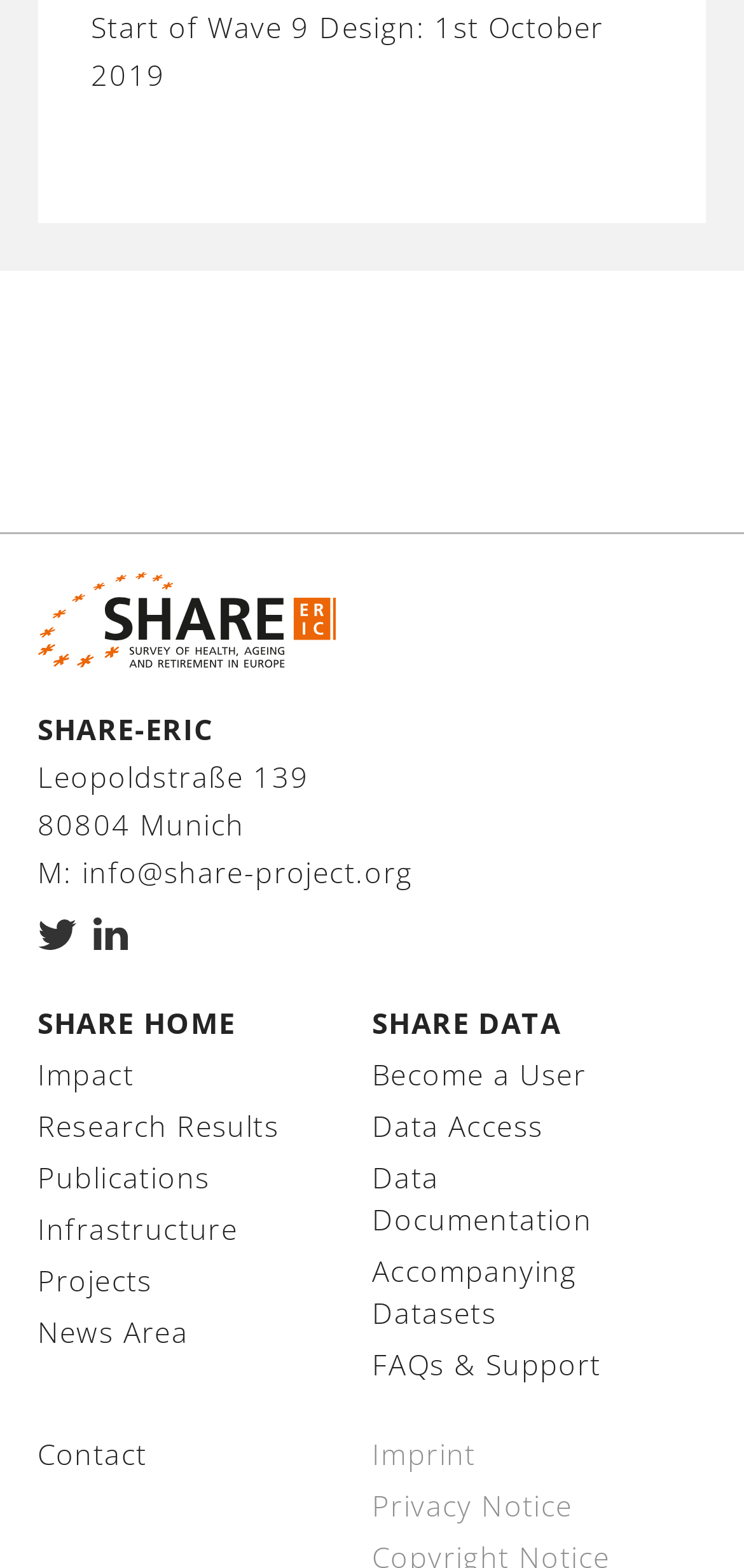Find the bounding box coordinates for the area that should be clicked to accomplish the instruction: "Send an email to info@share-project.org".

[0.11, 0.544, 0.555, 0.568]